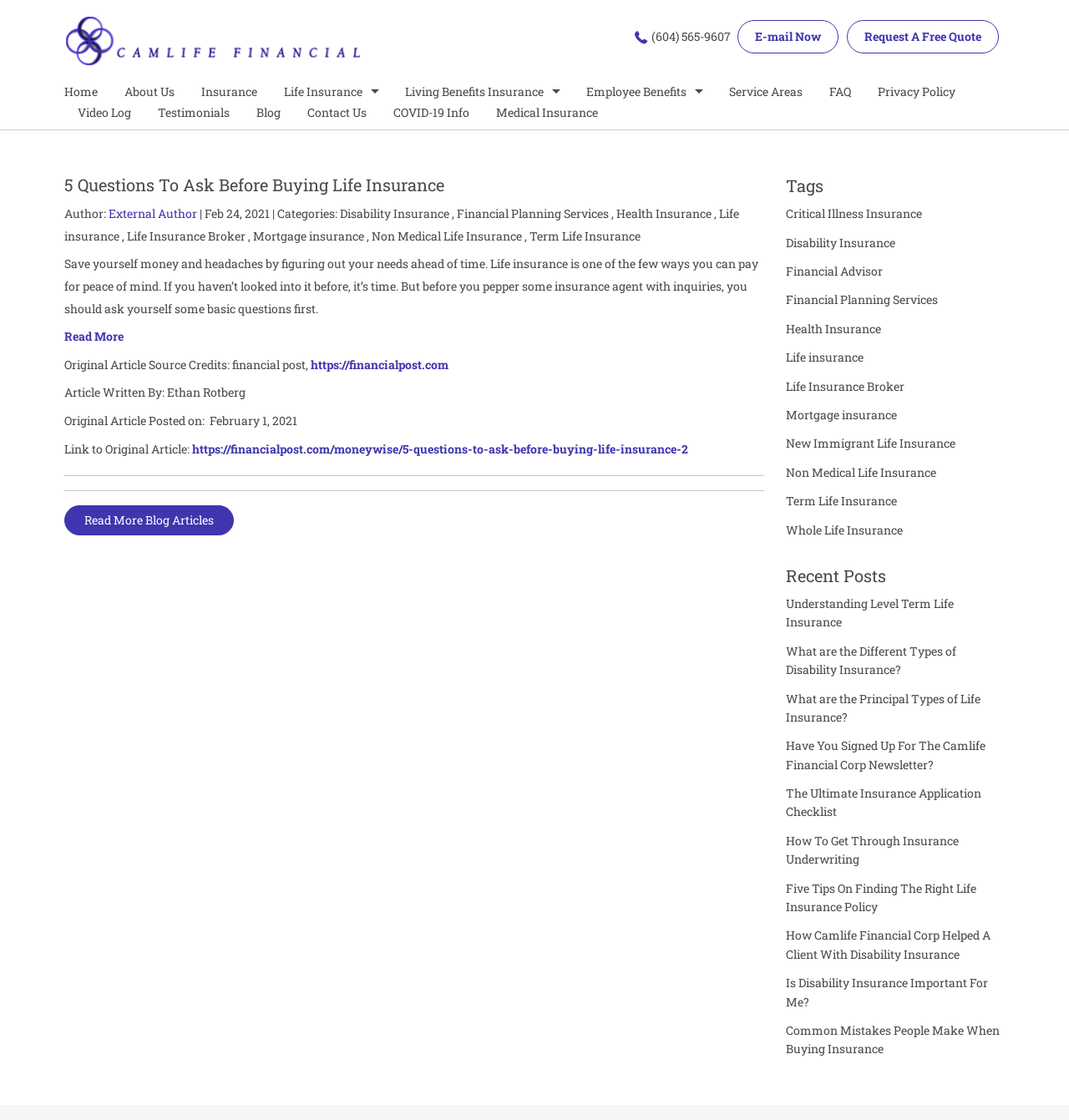What is the category of the blog post?
Please give a detailed and elaborate explanation in response to the question.

I found the categories by looking at the blog post section, where I saw a list of links with the categories. The categories are Disability Insurance, Financial Planning Services, Health Insurance, Life insurance, Life Insurance Broker, Mortgage insurance, Non Medical Life Insurance, and Term Life Insurance.